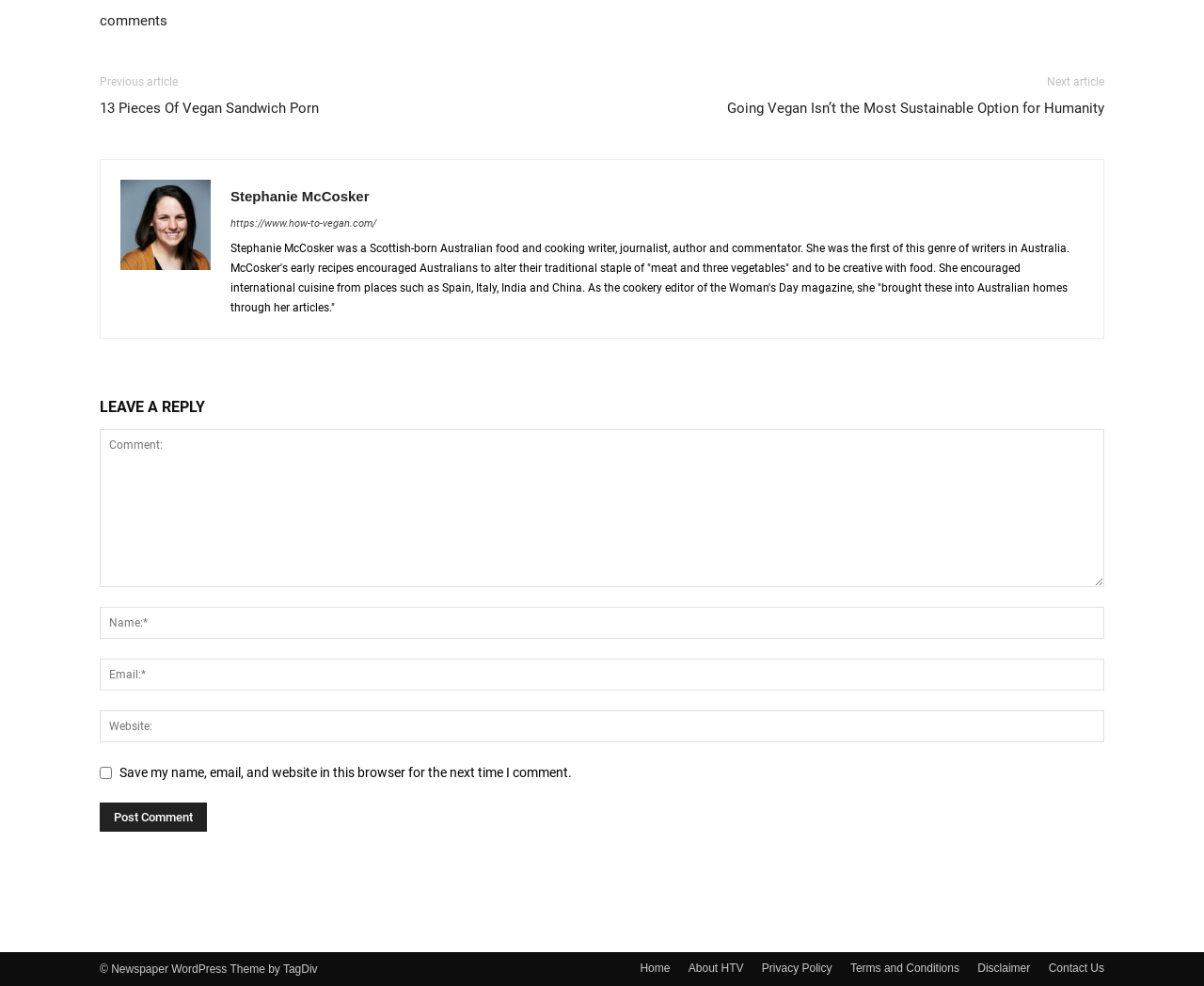Determine the coordinates of the bounding box that should be clicked to complete the instruction: "Read about the author". The coordinates should be represented by four float numbers between 0 and 1: [left, top, right, bottom].

[0.191, 0.191, 0.307, 0.207]